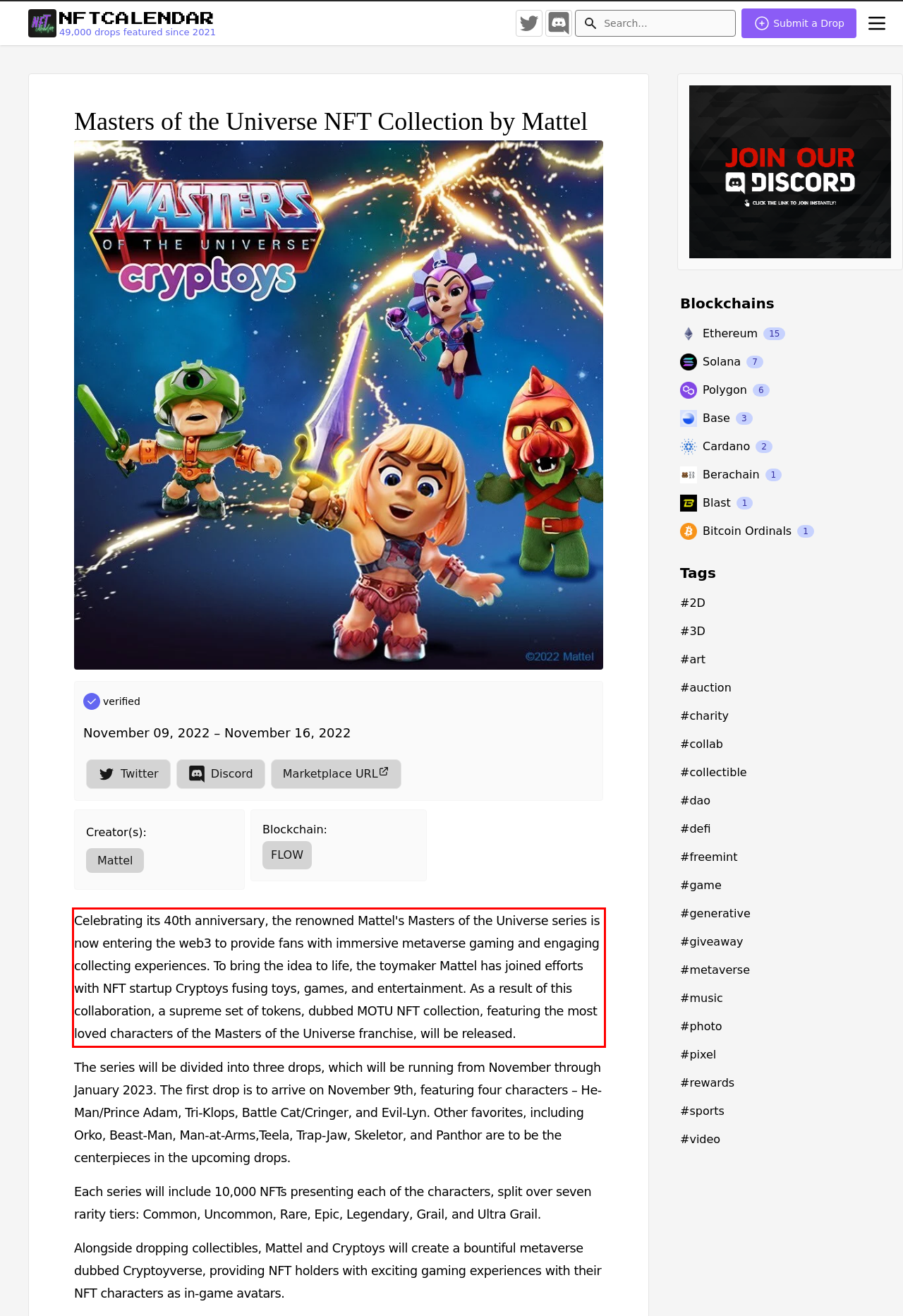Using the provided webpage screenshot, recognize the text content in the area marked by the red bounding box.

Celebrating its 40th anniversary, the renowned Mattel's Masters of the Universe series is now entering the web3 to provide fans with immersive metaverse gaming and engaging collecting experiences. To bring the idea to life, the toymaker Mattel has joined efforts with NFT startup Cryptoys fusing toys, games, and entertainment. As a result of this collaboration, a supreme set of tokens, dubbed MOTU NFT collection, featuring the most loved characters of the Masters of the Universe franchise, will be released.